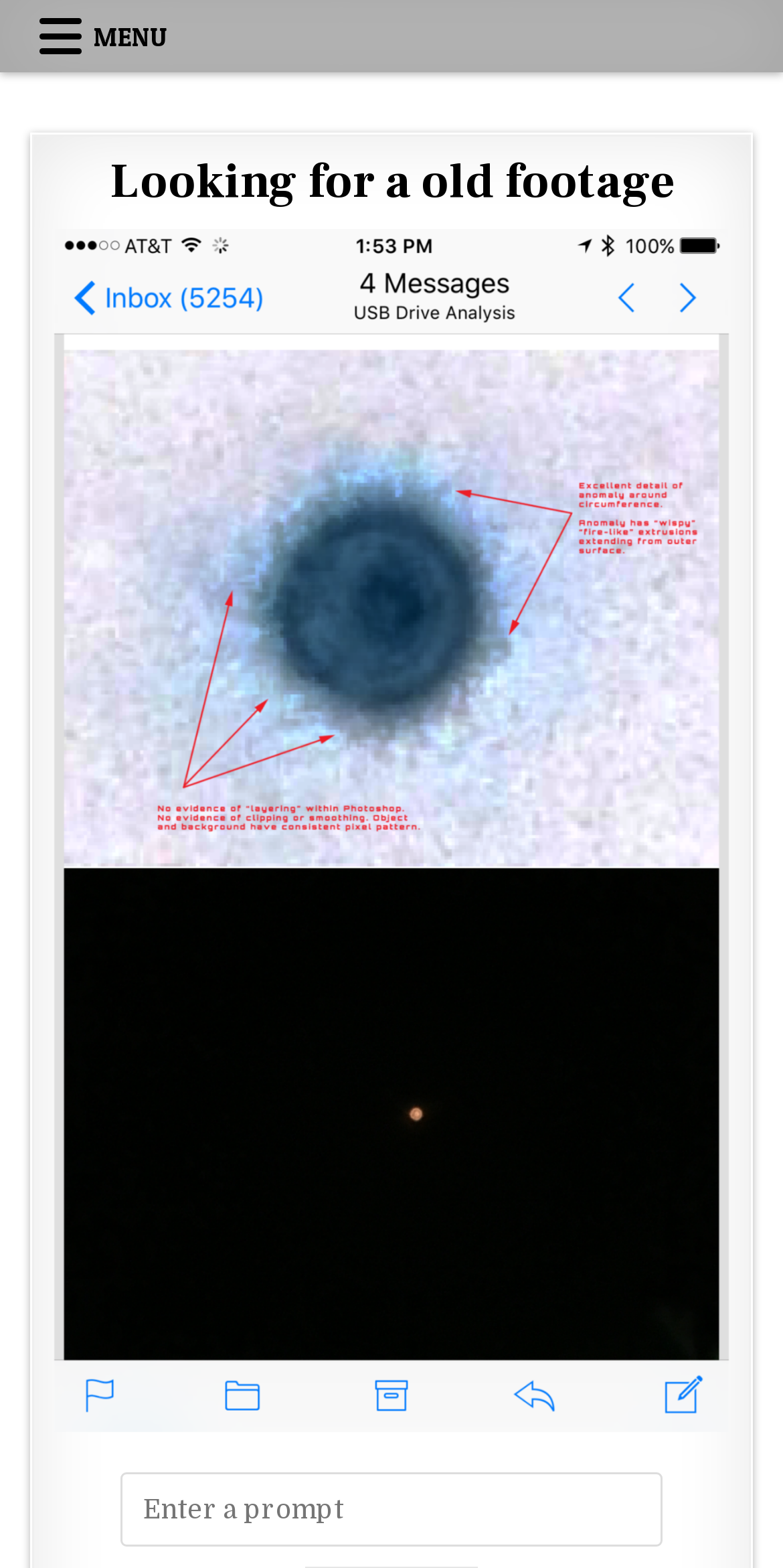Please locate and generate the primary heading on this webpage.

Looking for a old footage